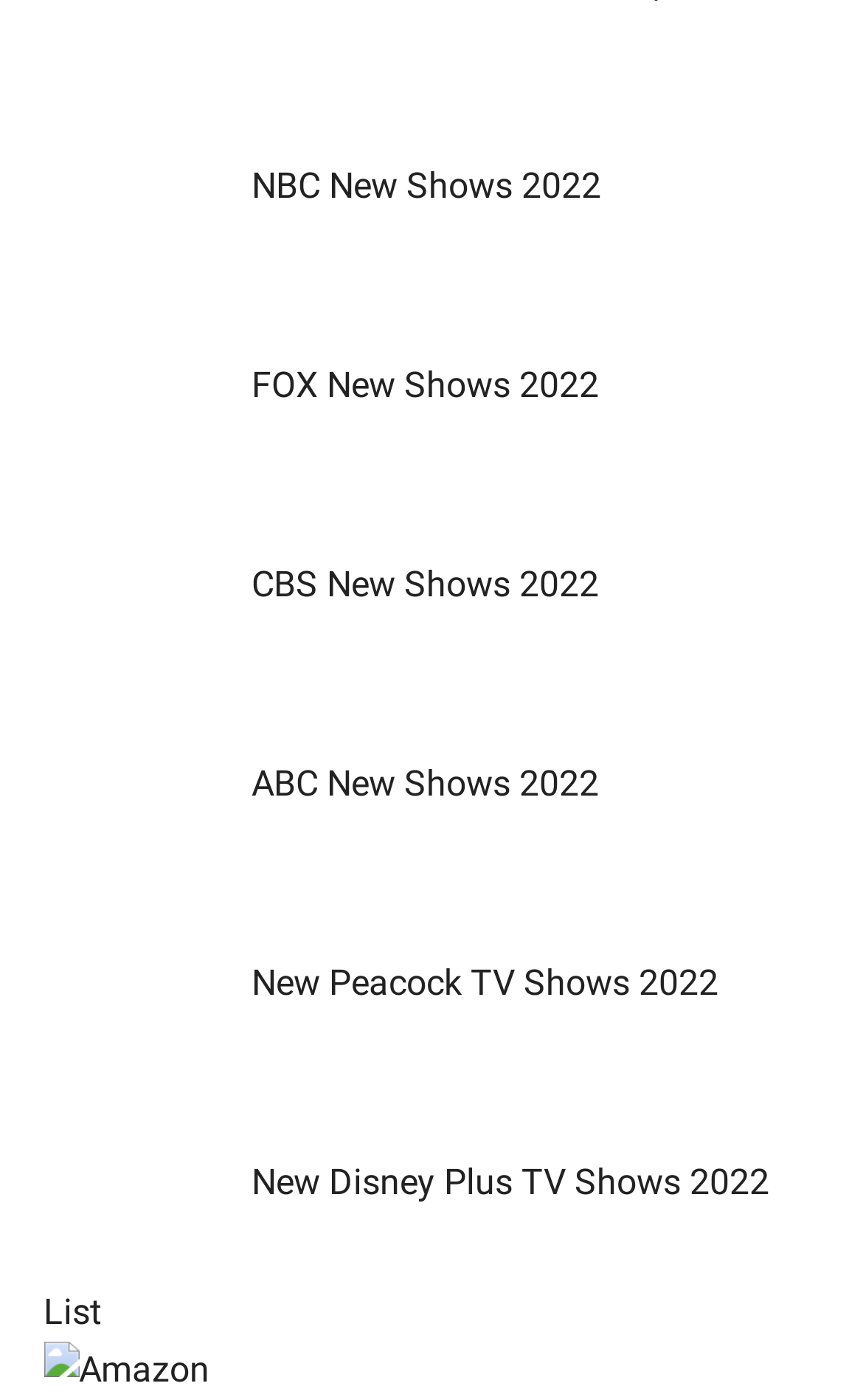Find the bounding box coordinates of the UI element according to this description: "Turotvet.com".

None